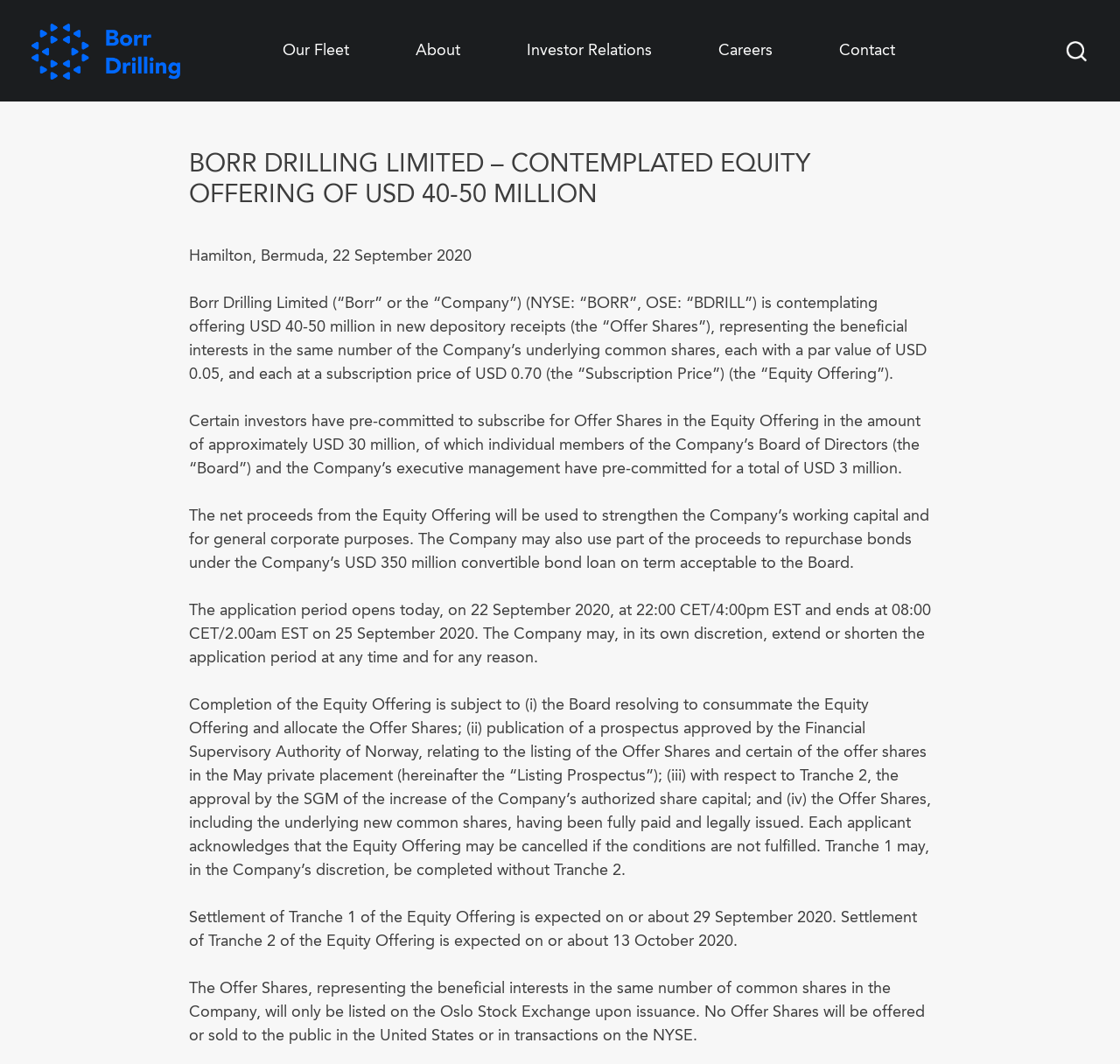Locate the bounding box of the UI element with the following description: "alt="Borr Drilling"".

[0.028, 0.022, 0.161, 0.082]